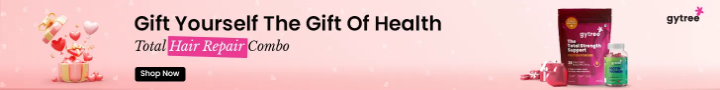Use a single word or phrase to answer the question:
What is the call to action in the banner?

Shop Now